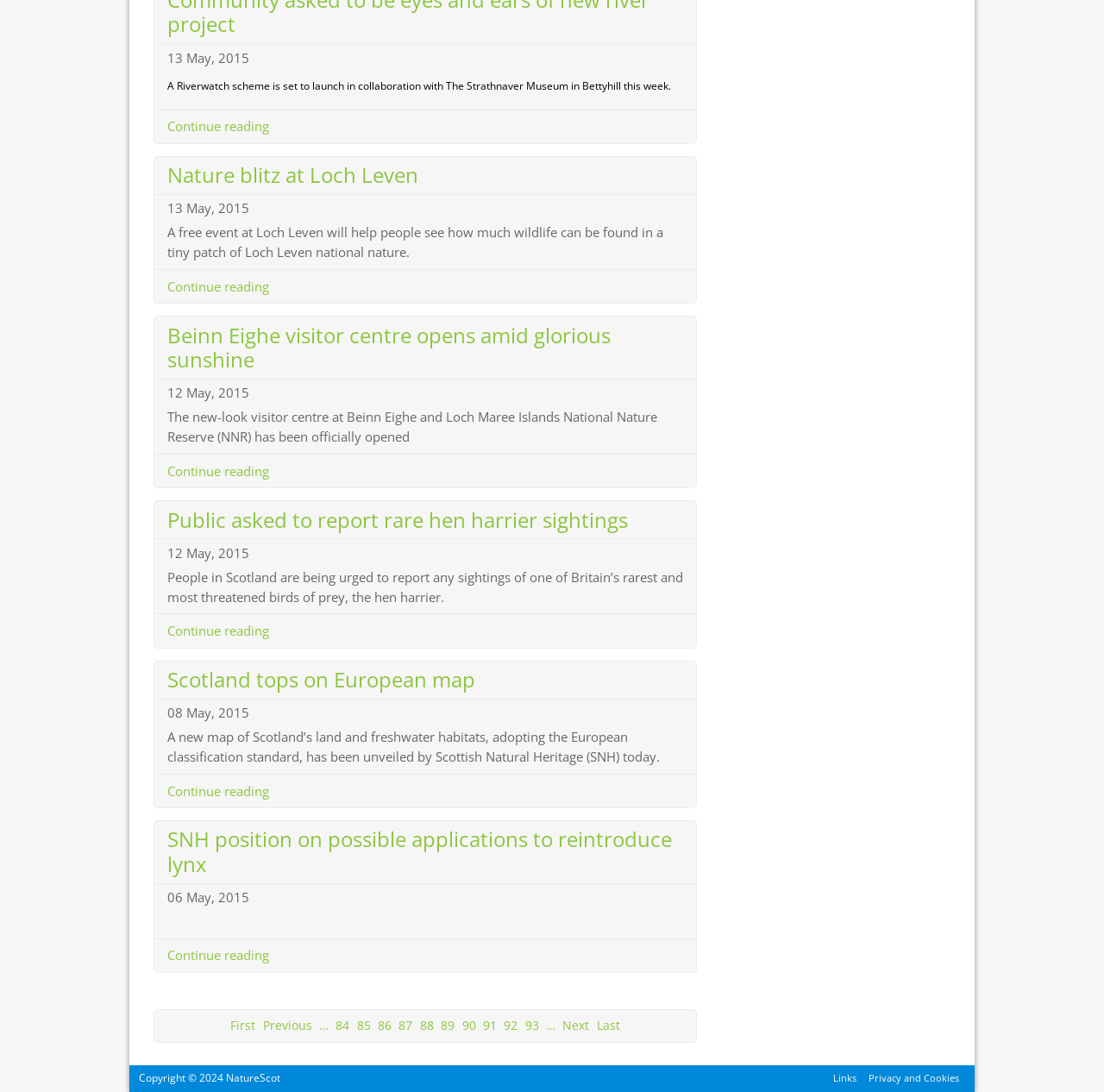Determine the bounding box of the UI element mentioned here: "Privacy and Cookies". The coordinates must be in the format [left, top, right, bottom] with values ranging from 0 to 1.

[0.781, 0.978, 0.874, 0.995]